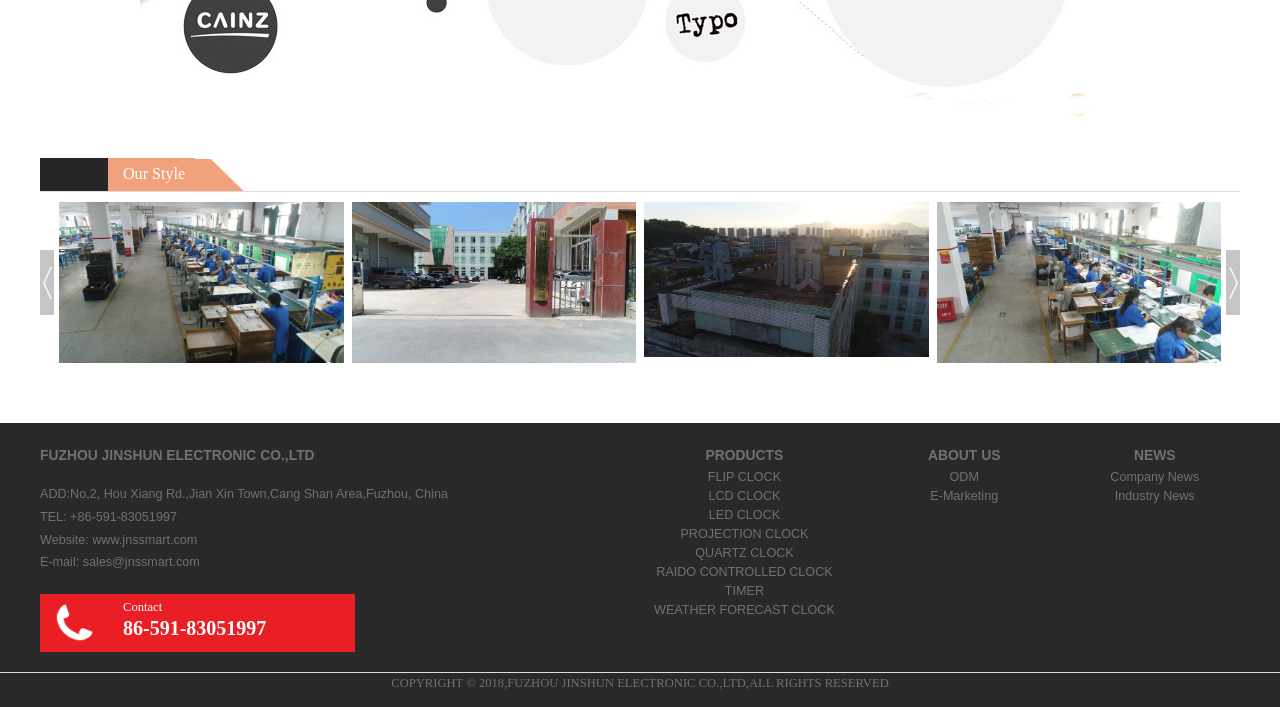Give a one-word or short phrase answer to the question: 
What is the company's email address?

sales@jnssmart.com